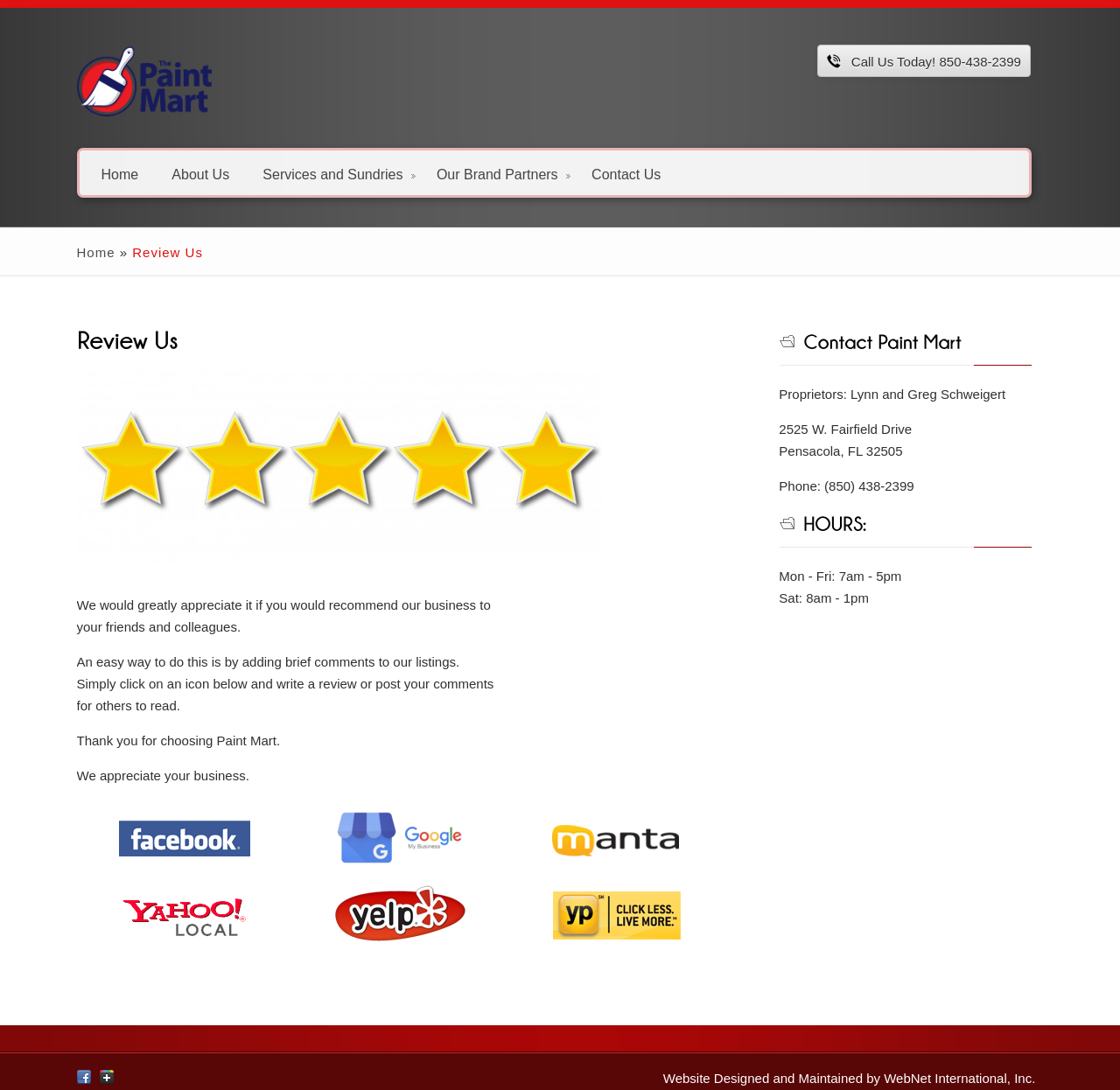Predict the bounding box of the UI element based on this description: "title="Visit our profile at Yelp"".

[0.299, 0.832, 0.416, 0.846]